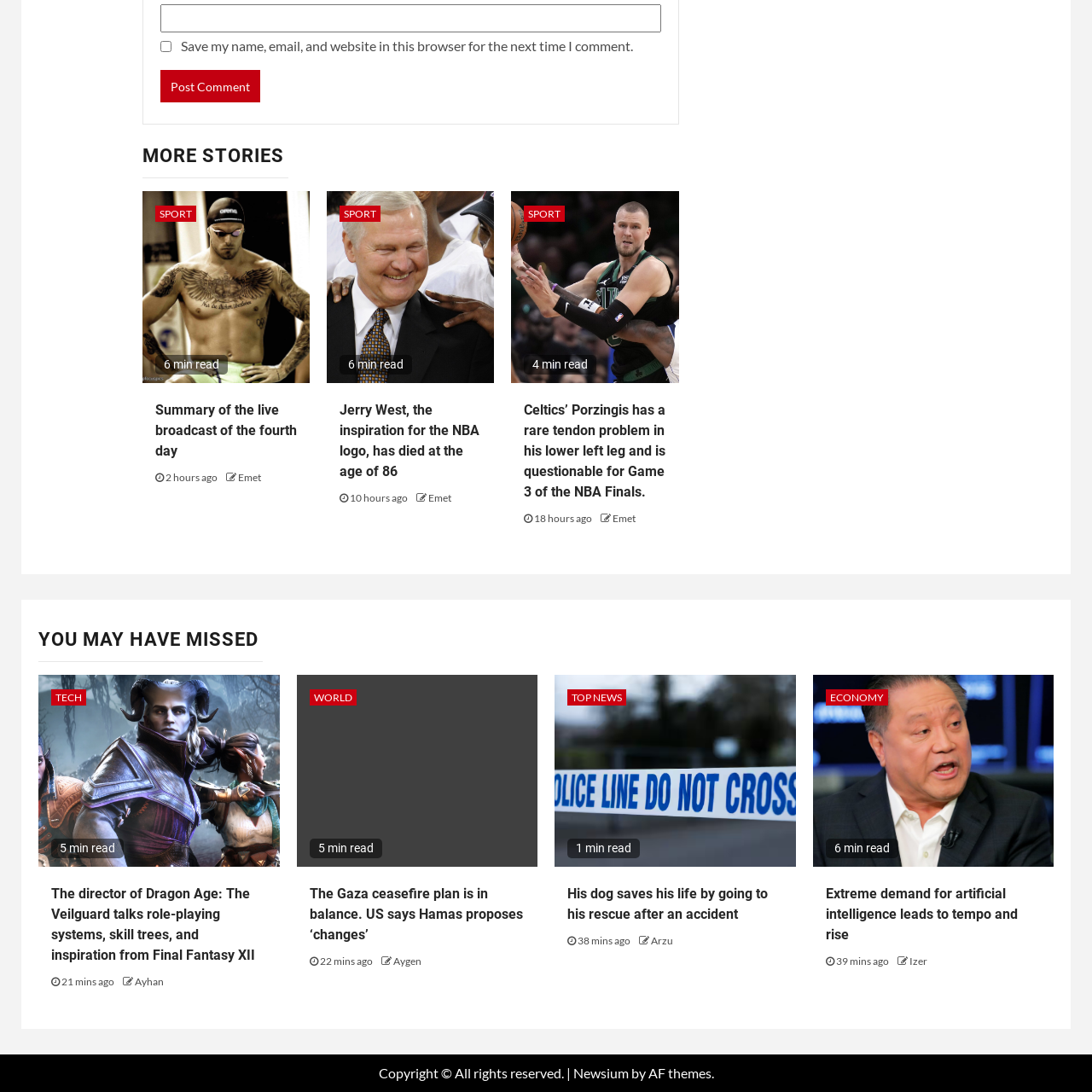Please identify the bounding box coordinates of the clickable element to fulfill the following instruction: "Read the article about the Gaza ceasefire plan". The coordinates should be four float numbers between 0 and 1, i.e., [left, top, right, bottom].

[0.283, 0.811, 0.479, 0.863]